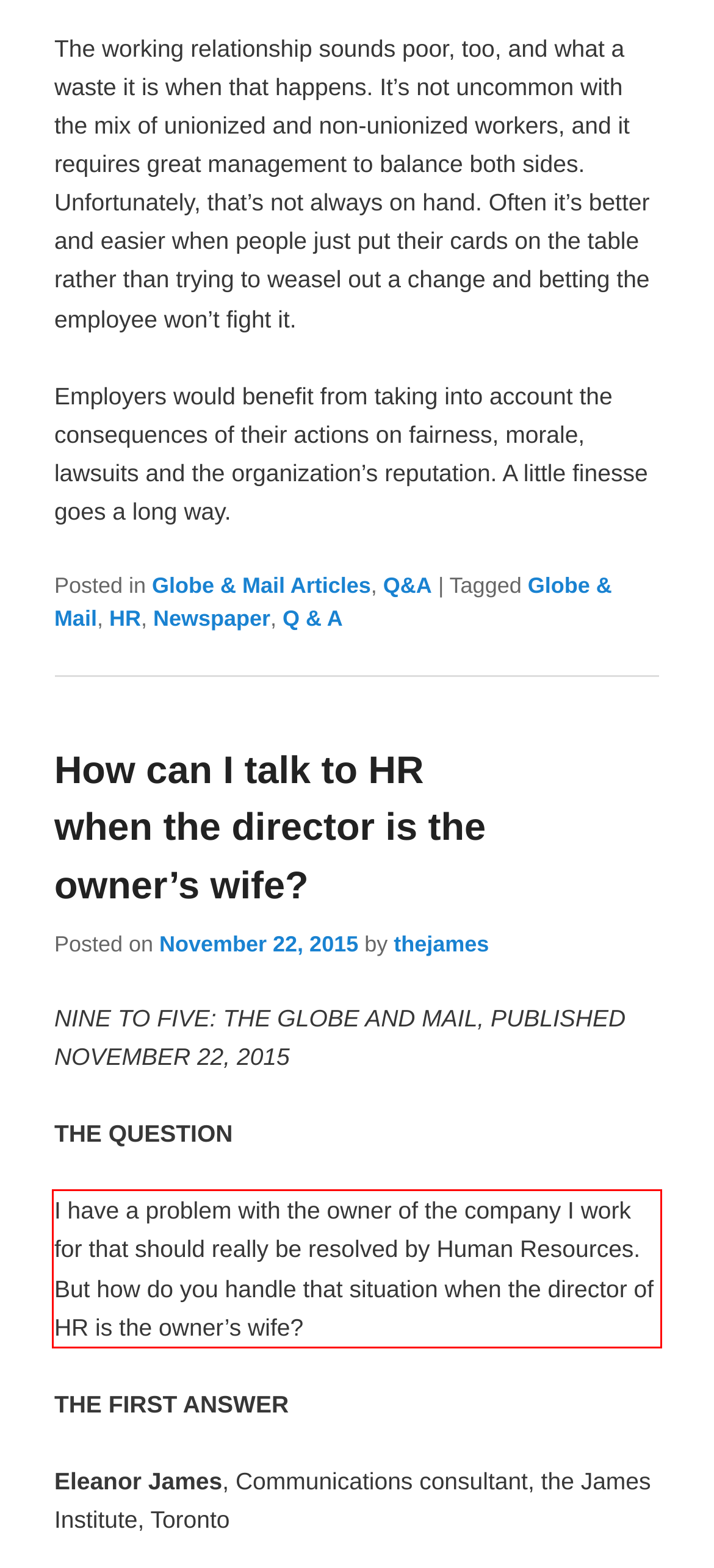Please examine the webpage screenshot and extract the text within the red bounding box using OCR.

I have a problem with the owner of the company I work for that should really be resolved by Human Resources. But how do you handle that situation when the director of HR is the owner’s wife?